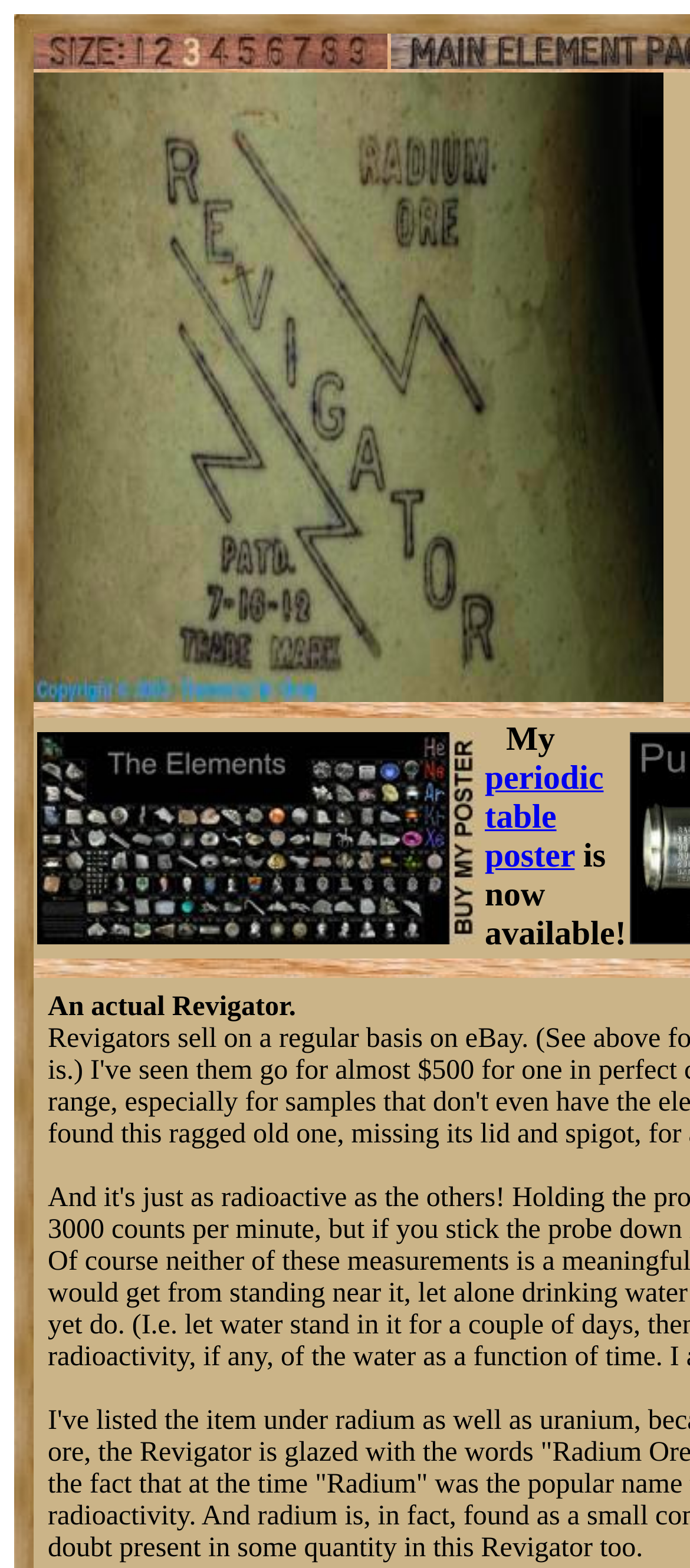Provide a short, one-word or phrase answer to the question below:
What is the purpose of the Revigator?

Not specified